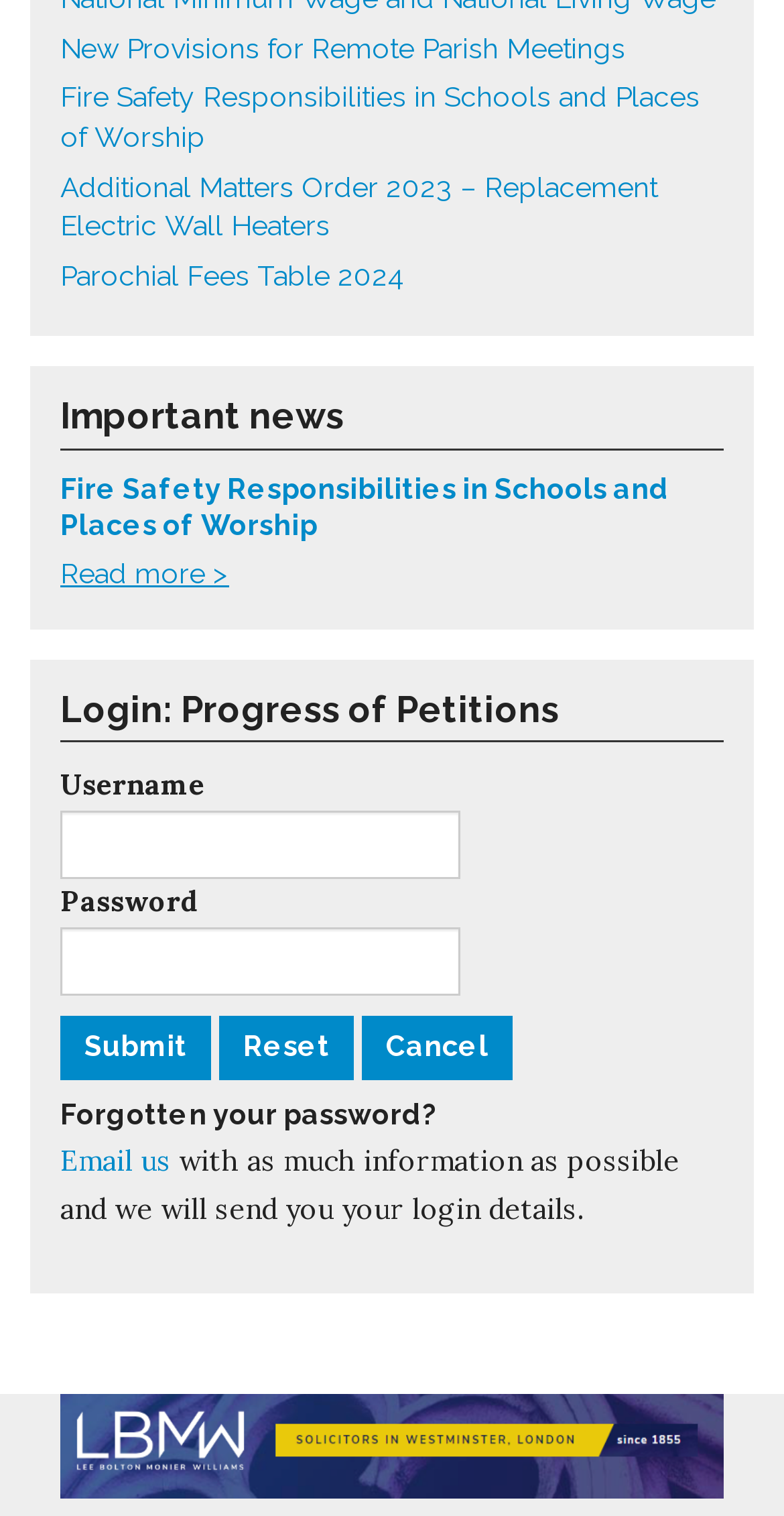Please specify the bounding box coordinates of the clickable region necessary for completing the following instruction: "Click on 'Submit'". The coordinates must consist of four float numbers between 0 and 1, i.e., [left, top, right, bottom].

[0.077, 0.67, 0.269, 0.712]